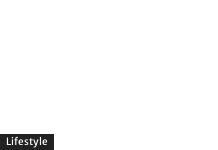What design style is used in the 'Lifestyle' section?
Please ensure your answer is as detailed and informative as possible.

According to the caption, the design of the 'Lifestyle' section emphasizes the word 'Lifestyle' in a minimalist way, which invites exploration and encourages engagement with related articles and discussions within this thematic category.